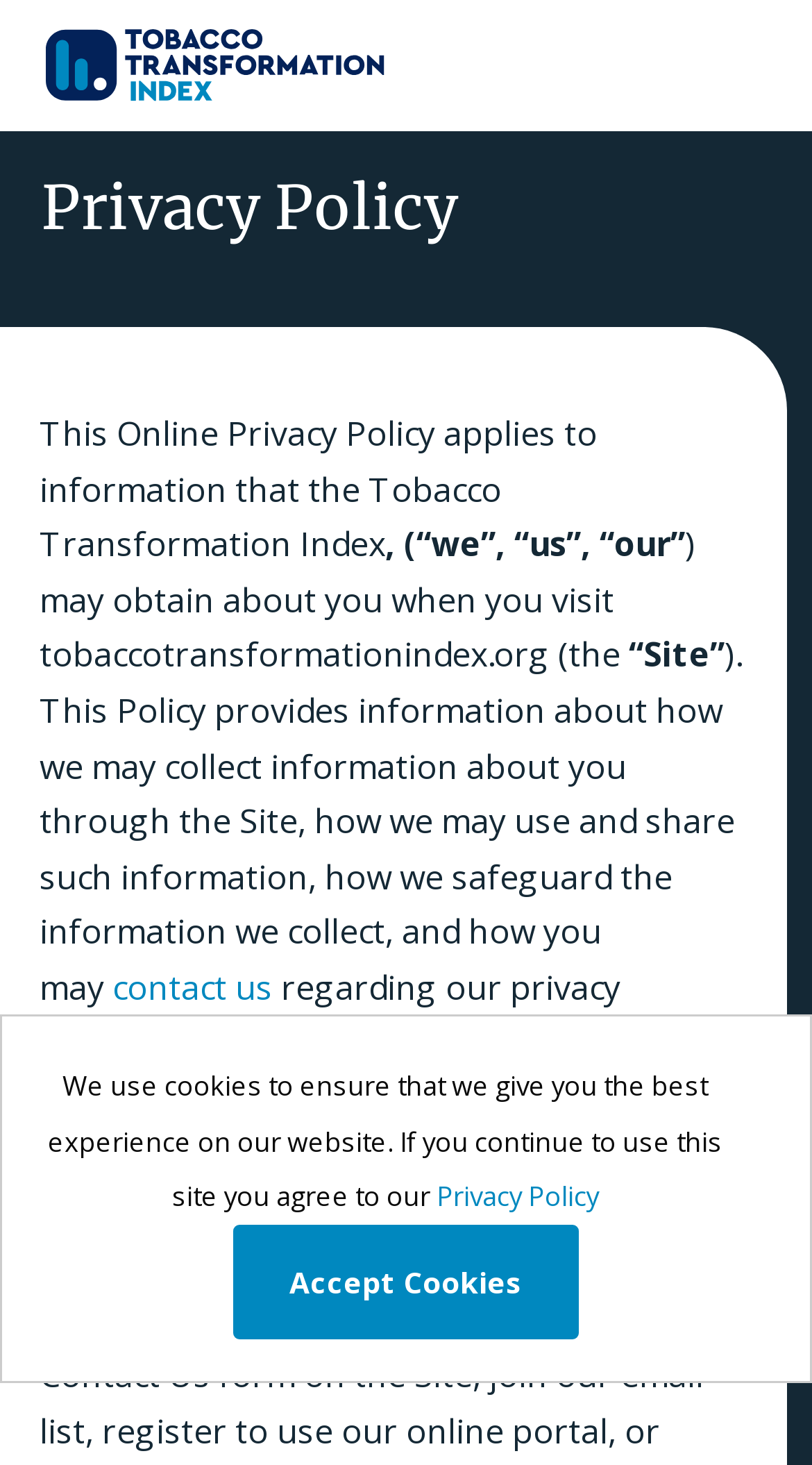What is the name of the website this policy applies to?
Using the information from the image, give a concise answer in one word or a short phrase.

tobaccotransformationindex.org